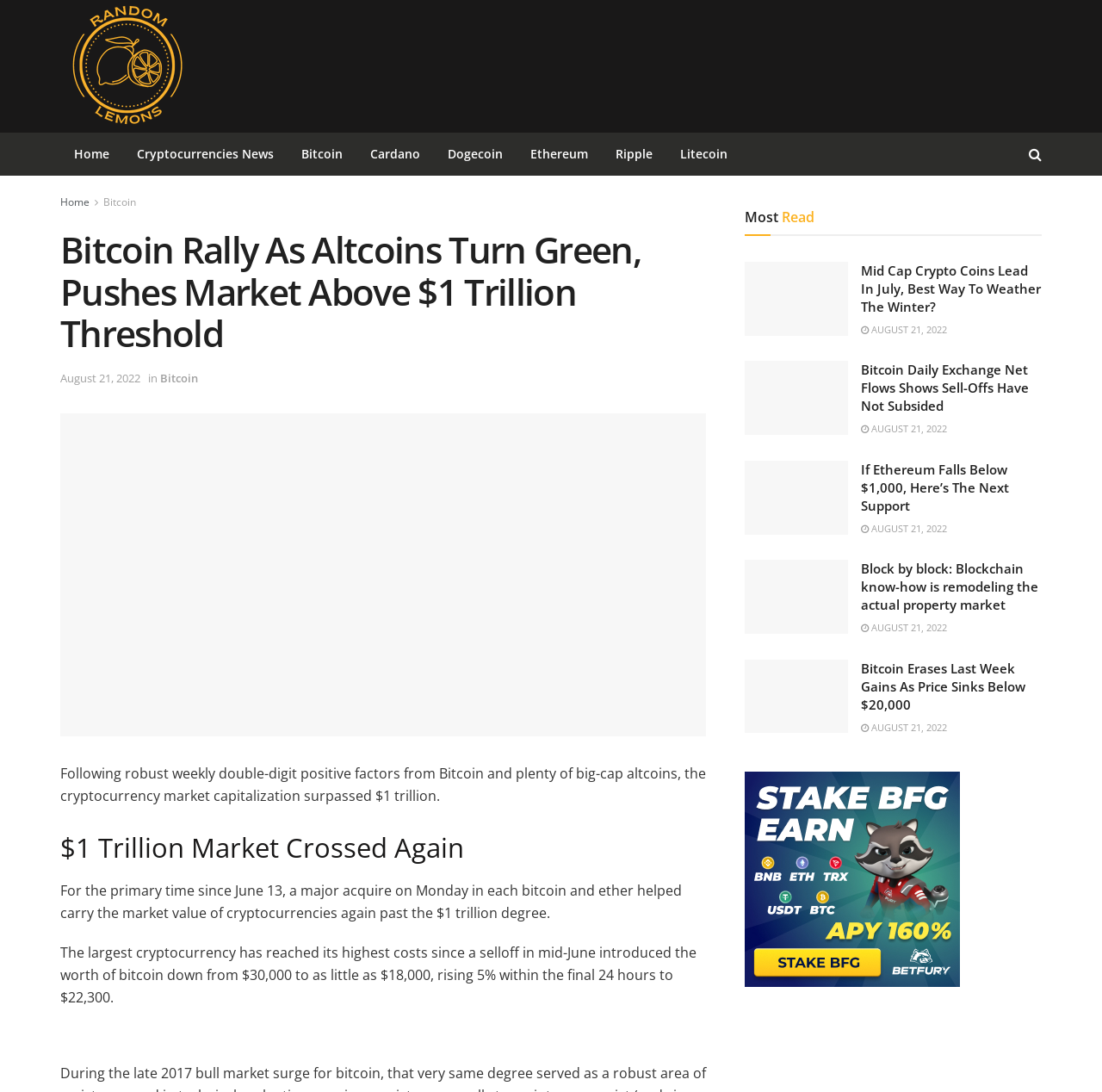Elaborate on the information and visuals displayed on the webpage.

This webpage is about cryptocurrency news, specifically focusing on Bitcoin and altcoins. At the top, there is a navigation menu with links to "Home", "Cryptocurrencies News", and various cryptocurrencies like "Bitcoin", "Cardano", "Dogecoin", and more. Below the navigation menu, there is a large heading that reads "Bitcoin Rally As Altcoins Turn Green, Pushes Market Above $1 Trillion Threshold". 

To the right of the heading, there is an advertisement image. Below the heading, there is a paragraph of text that summarizes the current state of the cryptocurrency market, mentioning that the market capitalization has surpassed $1 trillion. 

Further down, there are several news articles, each with a heading, a brief summary, and an image. The articles are arranged in a grid-like structure, with three columns. The articles are about various topics related to cryptocurrency, such as the performance of Bitcoin and Ethereum, and the impact of blockchain technology on the real estate market. Each article has a link to read more, and a date stamp indicating when it was published.

At the bottom of the page, there is a section labeled "Most Read", which lists several popular news articles.